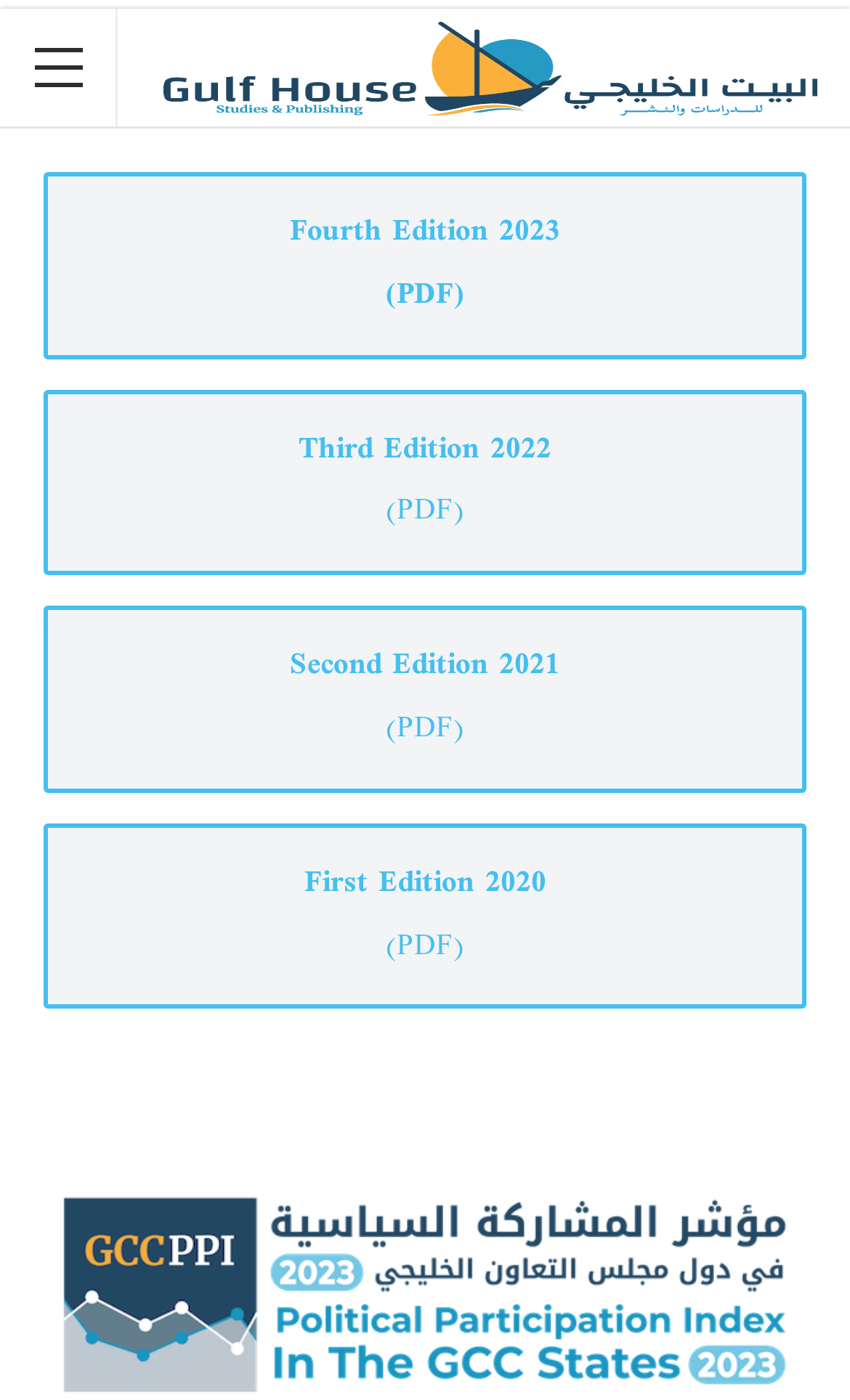Provide the bounding box coordinates in the format (top-left x, top-left y, bottom-right x, bottom-right y). All values are floating point numbers between 0 and 1. Determine the bounding box coordinate of the UI element described as: First Edition 2020(PDF)

[0.051, 0.588, 0.949, 0.721]